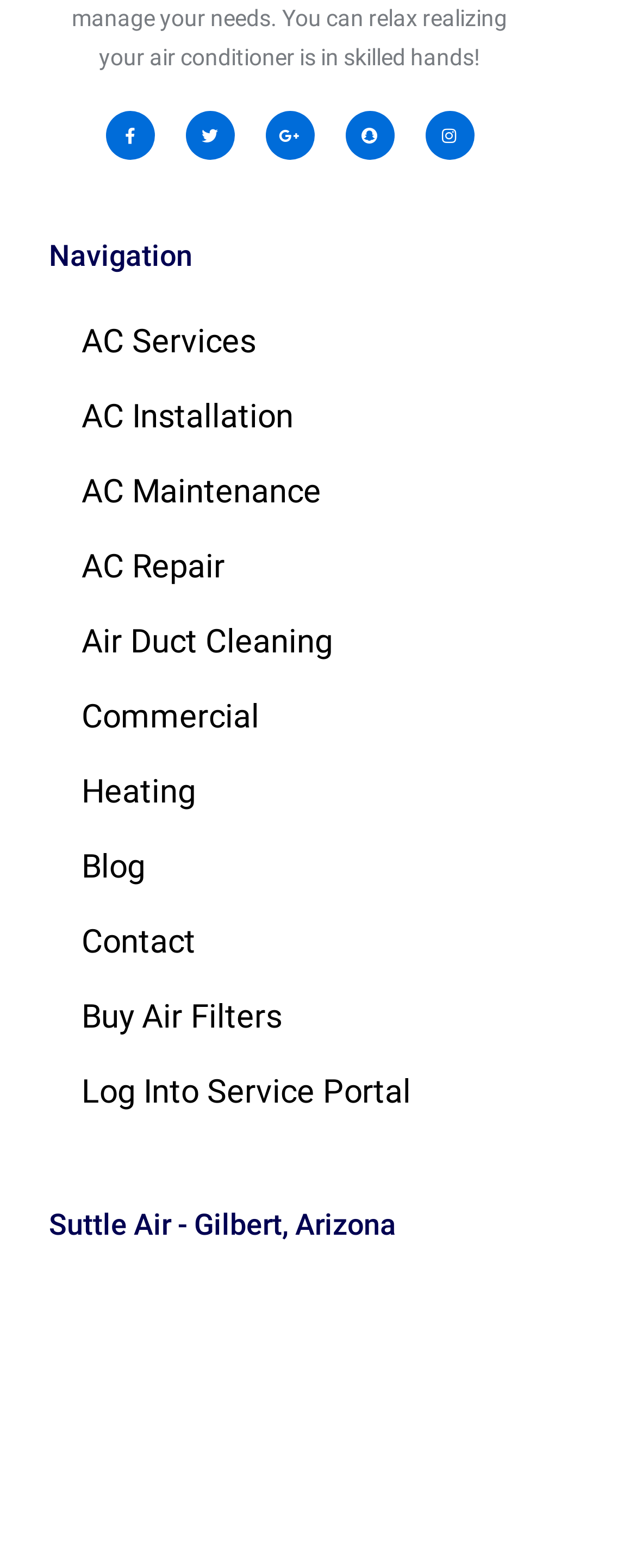Please identify the bounding box coordinates of the clickable area that will fulfill the following instruction: "Read the article by Philip Wattis". The coordinates should be in the format of four float numbers between 0 and 1, i.e., [left, top, right, bottom].

None